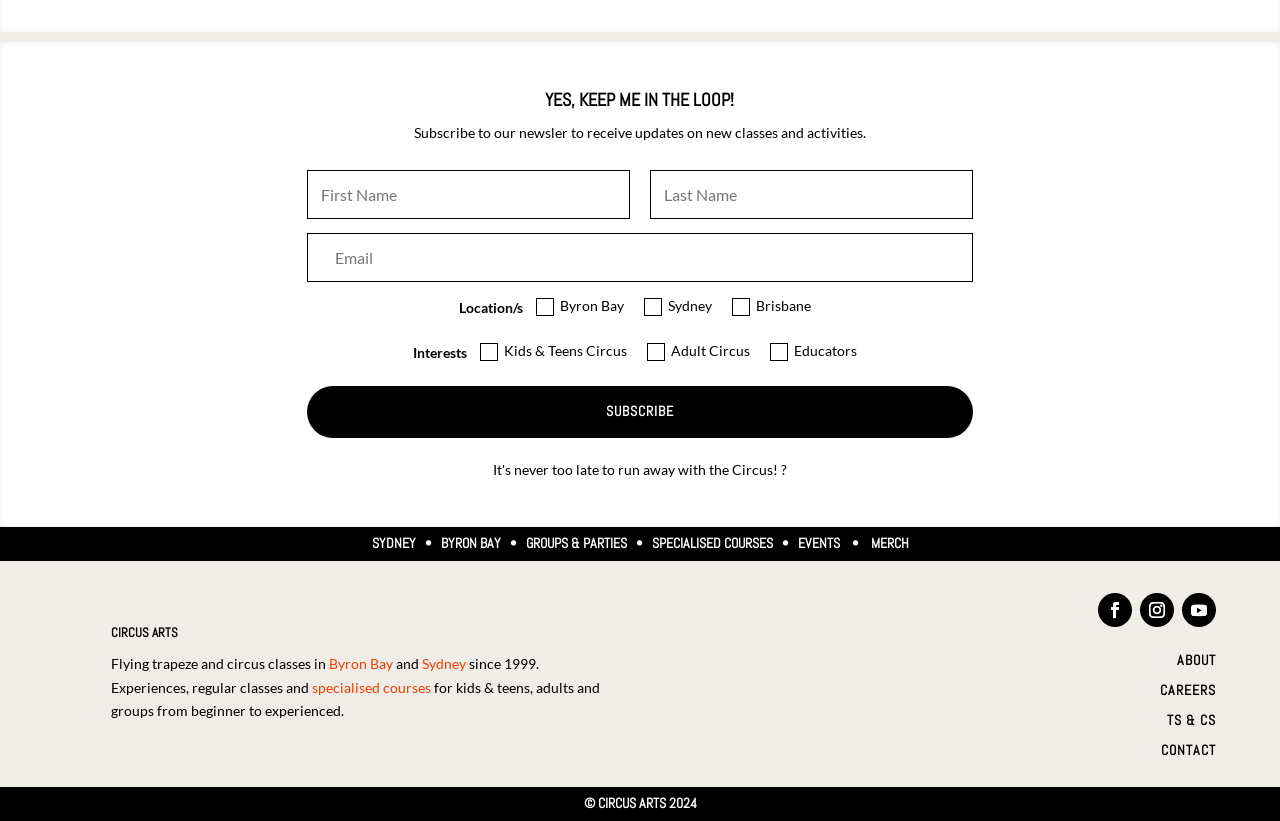What is the purpose of the subscription?
Please respond to the question with as much detail as possible.

Based on the webpage, the subscription is for receiving updates on new classes and activities, as indicated by the StaticText 'Subscribe to our newsler to receive updates on new classes and activities.'